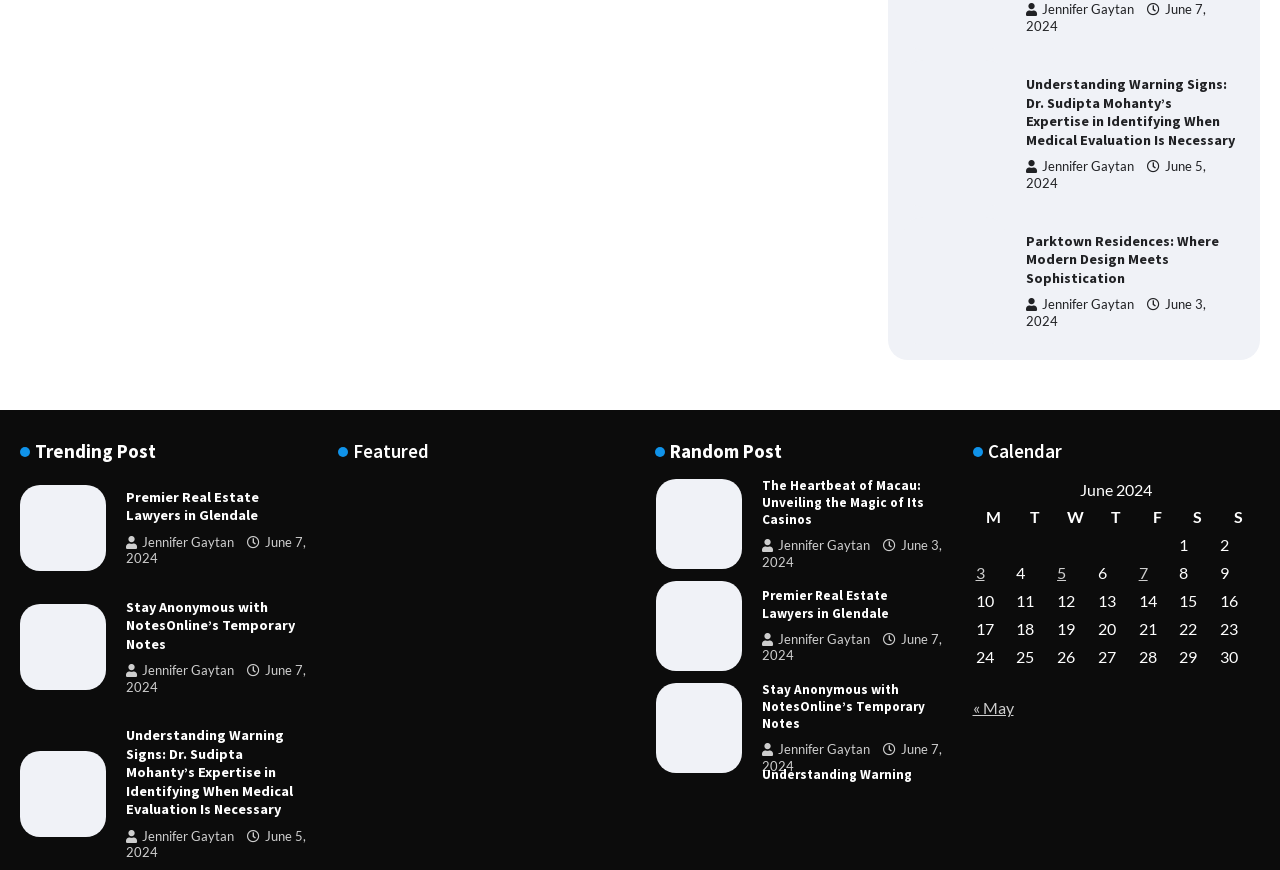Locate the UI element described as follows: "Jennifer Gaytan". Return the bounding box coordinates as four float numbers between 0 and 1 in the order [left, top, right, bottom].

[0.595, 0.971, 0.68, 0.988]